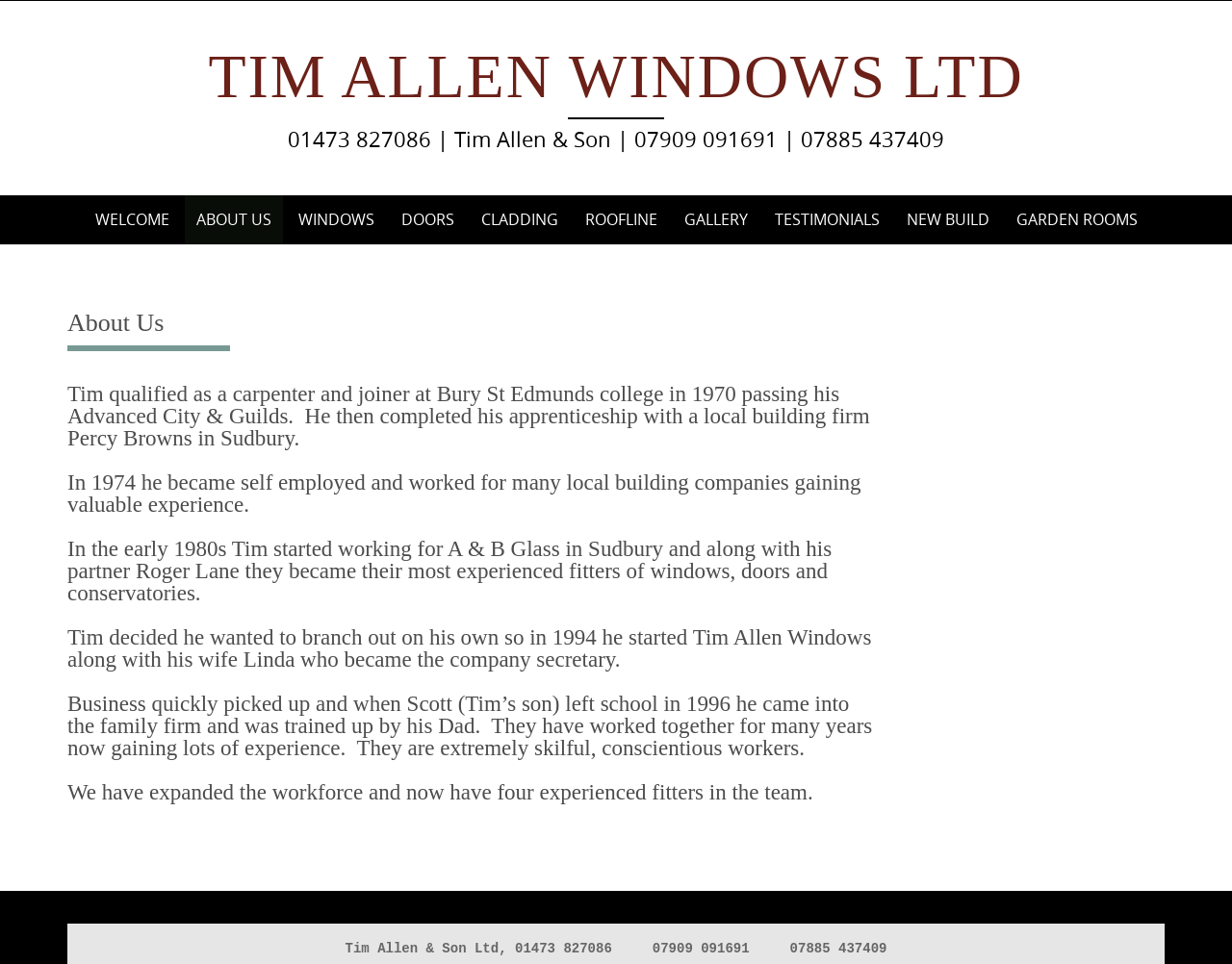Please determine the bounding box coordinates for the element that should be clicked to follow these instructions: "Click on the 'WINDOWS' link".

[0.232, 0.203, 0.313, 0.253]